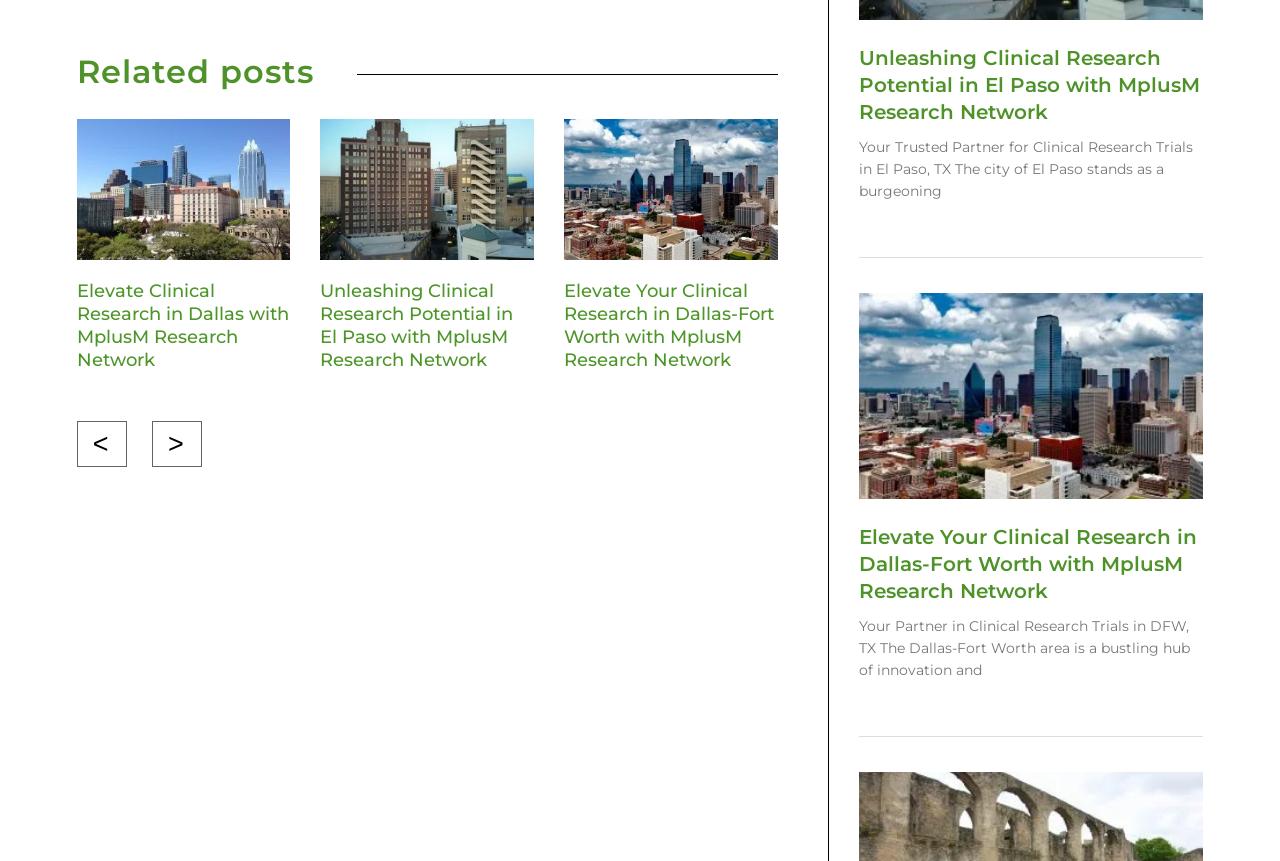How many pagination links are there?
Refer to the image and give a detailed answer to the query.

I found the navigation element [101] with the label 'Pagination', which contains two links: '<' and '>'. These links are likely used for pagination.